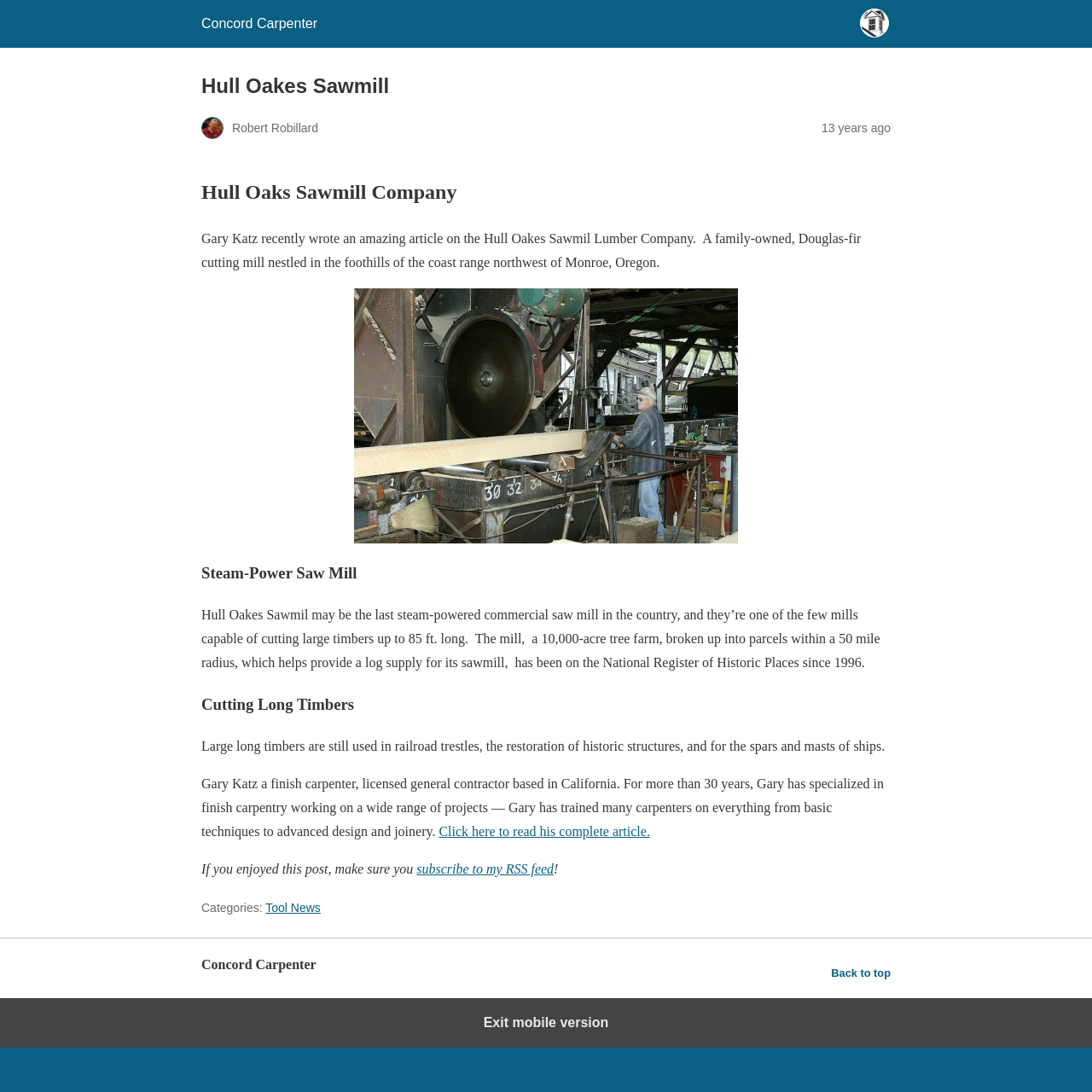Where is Gary Katz based?
Provide a detailed answer to the question, using the image to inform your response.

I found the answer by reading the text 'Gary Katz a finish carpenter, licensed general contractor based in California...' which indicates that Gary Katz is based in California.